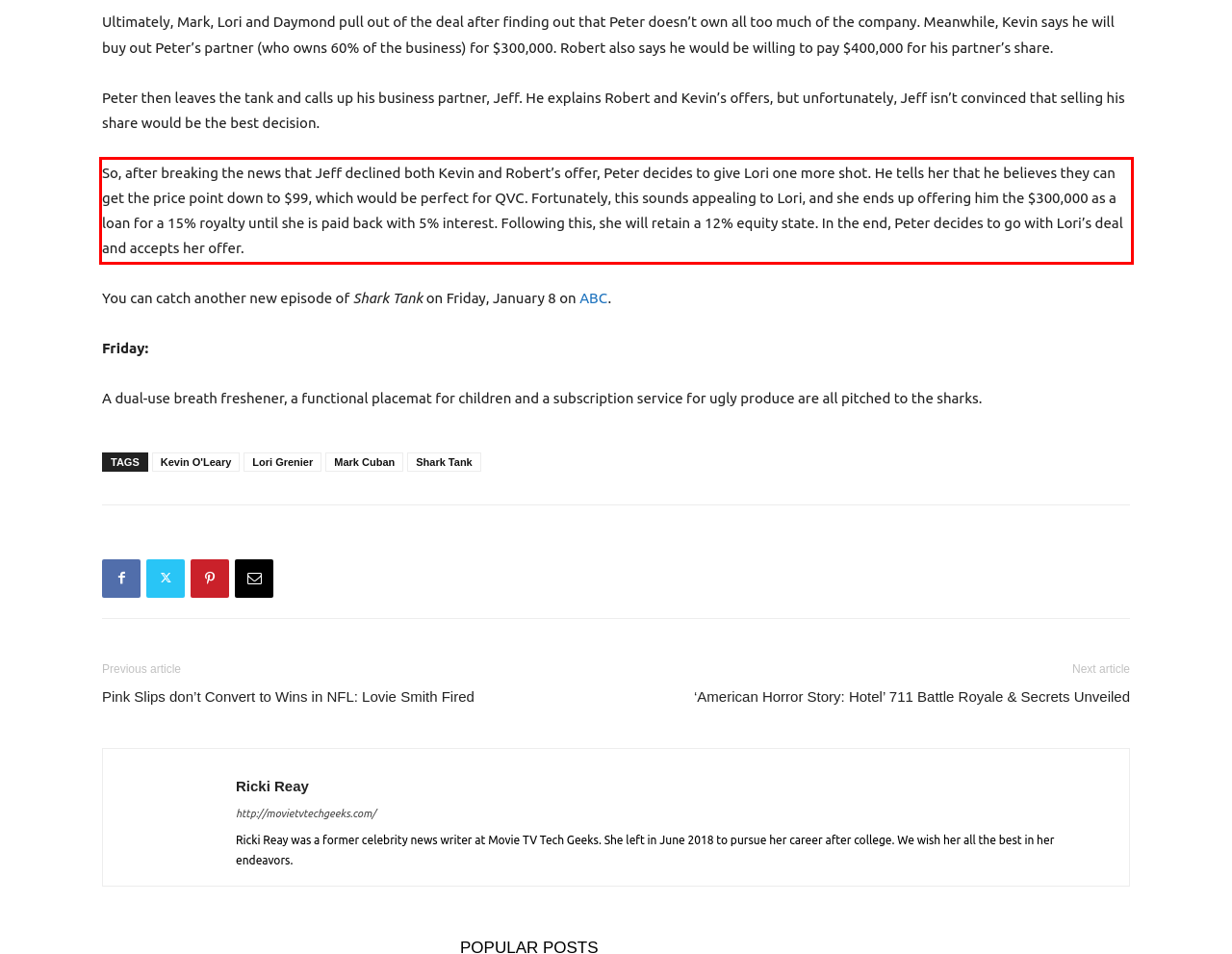Identify the text inside the red bounding box on the provided webpage screenshot by performing OCR.

So, after breaking the news that Jeff declined both Kevin and Robert’s offer, Peter decides to give Lori one more shot. He tells her that he believes they can get the price point down to $99, which would be perfect for QVC. Fortunately, this sounds appealing to Lori, and she ends up offering him the $300,000 as a loan for a 15% royalty until she is paid back with 5% interest. Following this, she will retain a 12% equity state. In the end, Peter decides to go with Lori’s deal and accepts her offer.